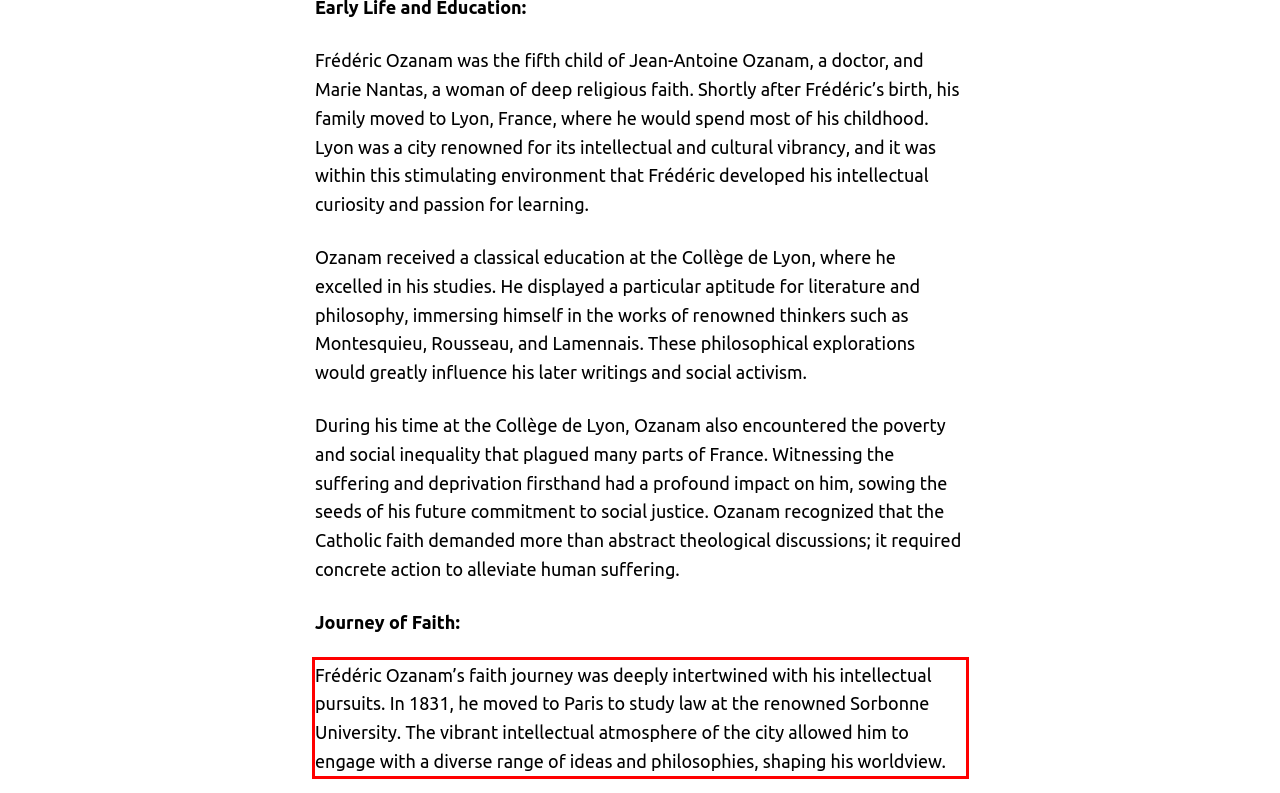You are provided with a screenshot of a webpage that includes a red bounding box. Extract and generate the text content found within the red bounding box.

Frédéric Ozanam’s faith journey was deeply intertwined with his intellectual pursuits. In 1831, he moved to Paris to study law at the renowned Sorbonne University. The vibrant intellectual atmosphere of the city allowed him to engage with a diverse range of ideas and philosophies, shaping his worldview.